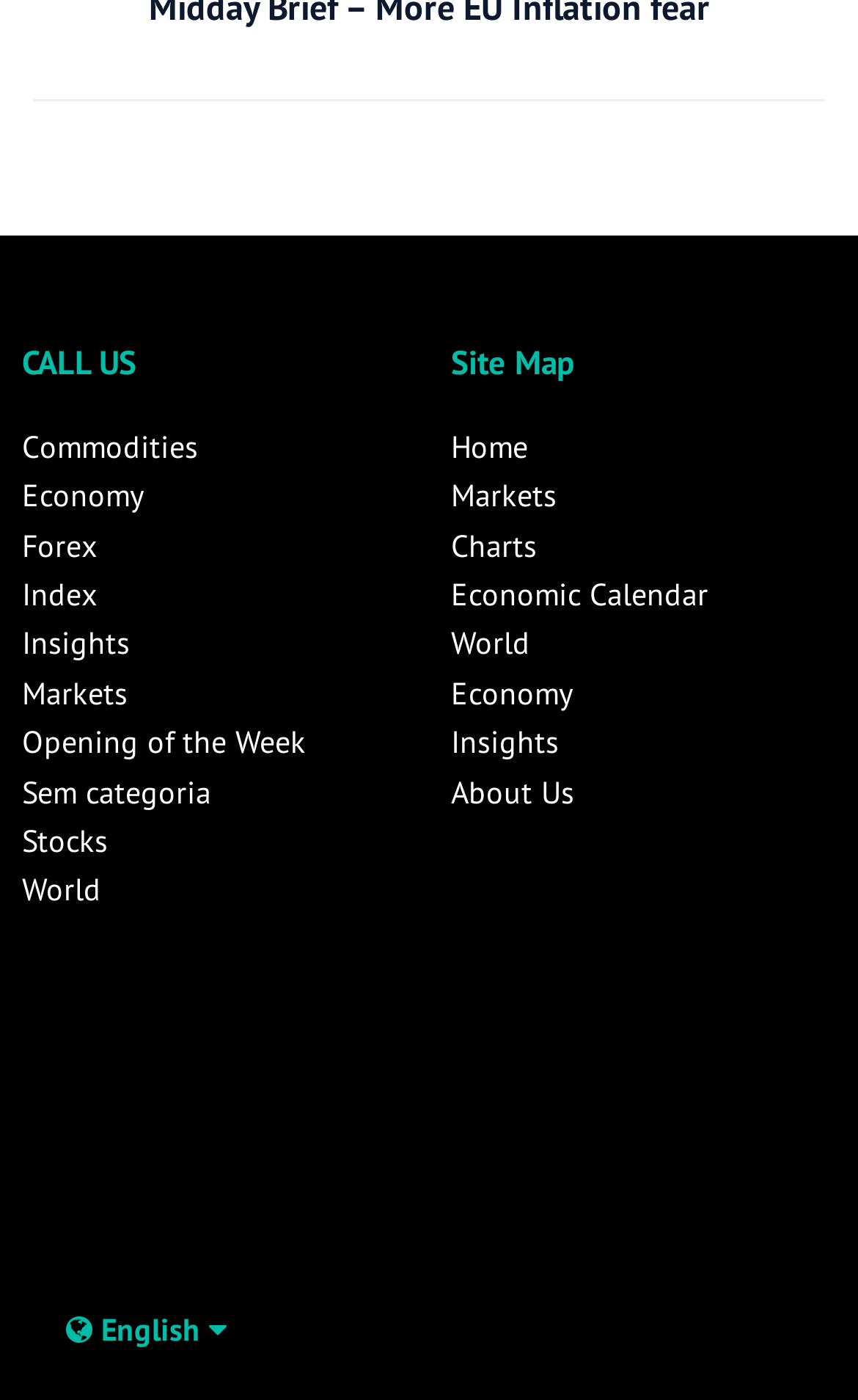Specify the bounding box coordinates of the area to click in order to execute this command: 'Go to 2024 Movies'. The coordinates should consist of four float numbers ranging from 0 to 1, and should be formatted as [left, top, right, bottom].

None